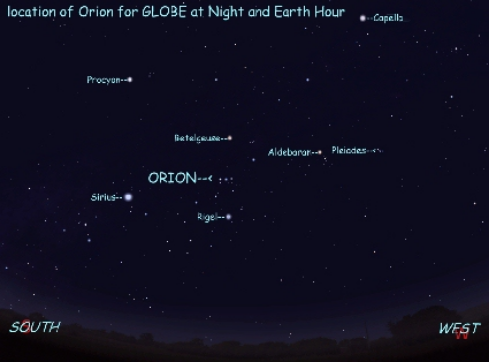What is the purpose of the illustration?
Please respond to the question with a detailed and well-explained answer.

The illustration serves as a valuable reference for those observing the night sky, especially during this special event aimed at fostering awareness of environmental issues. This implies that the primary purpose of the illustration is to aid in sky watching and provide guidance for observers.